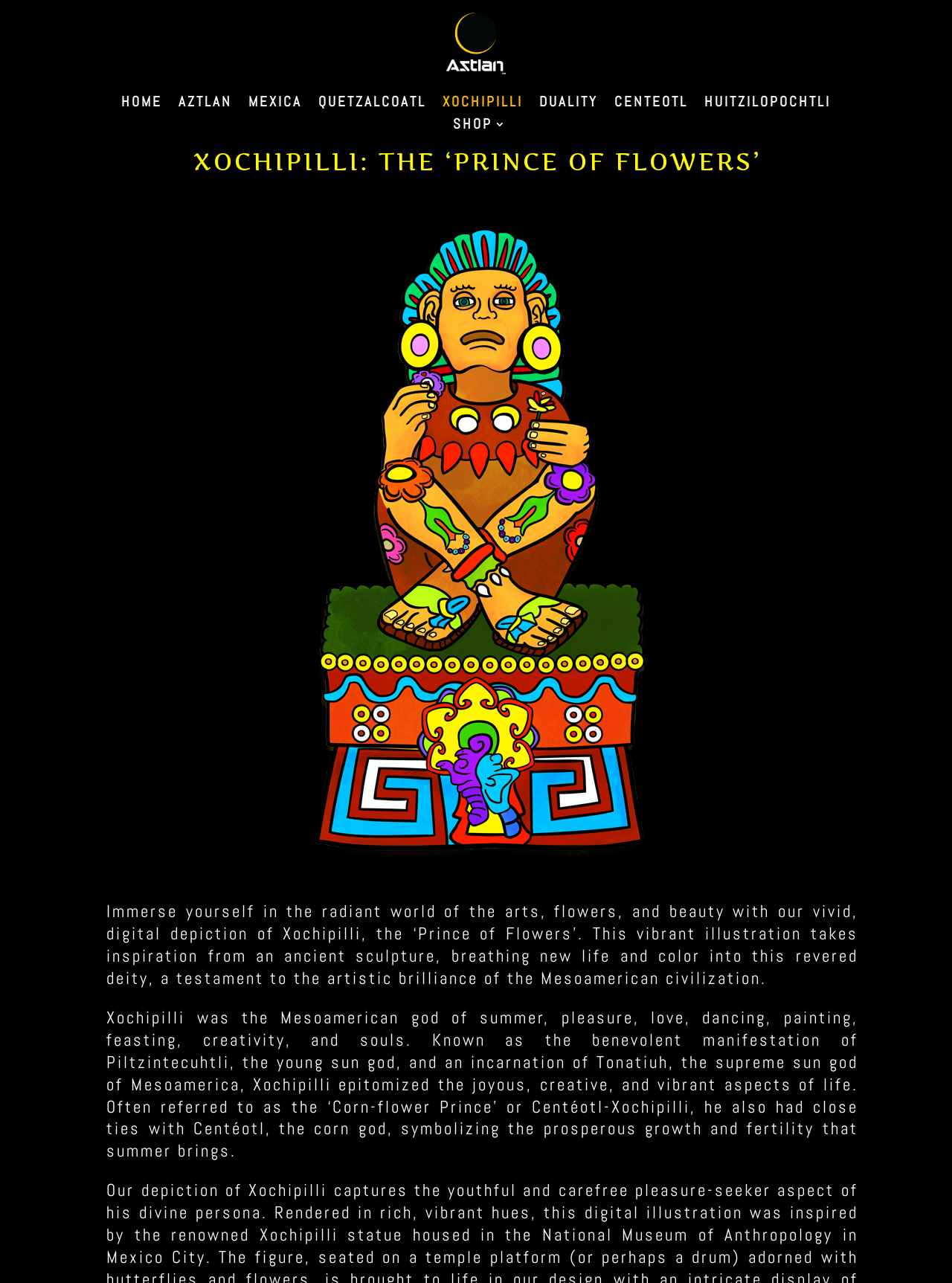From the webpage screenshot, predict the bounding box coordinates (top-left x, top-left y, bottom-right x, bottom-right y) for the UI element described here: Shop

[0.476, 0.093, 0.533, 0.105]